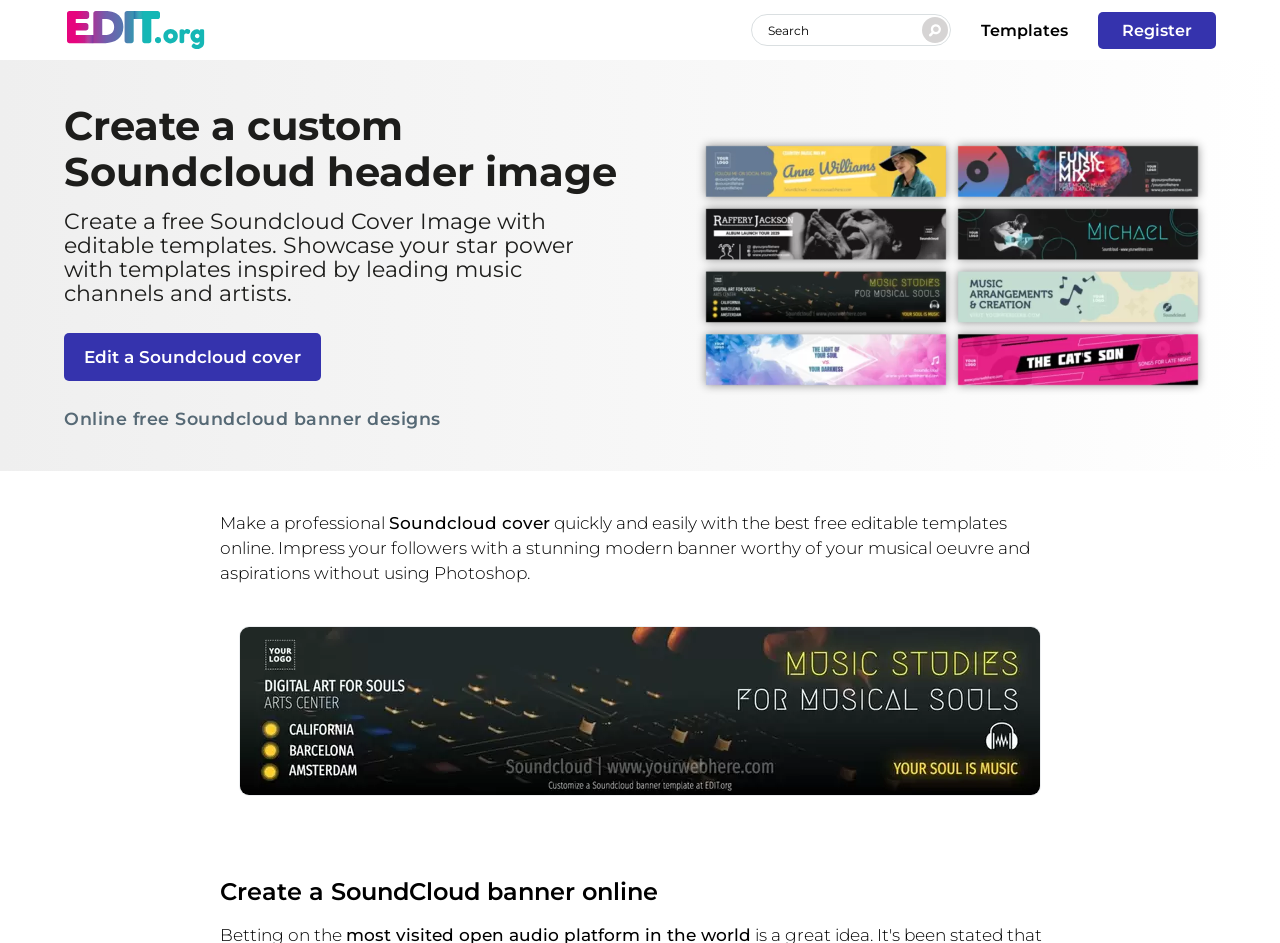Generate the text of the webpage's primary heading.

Create a custom Soundcloud header image